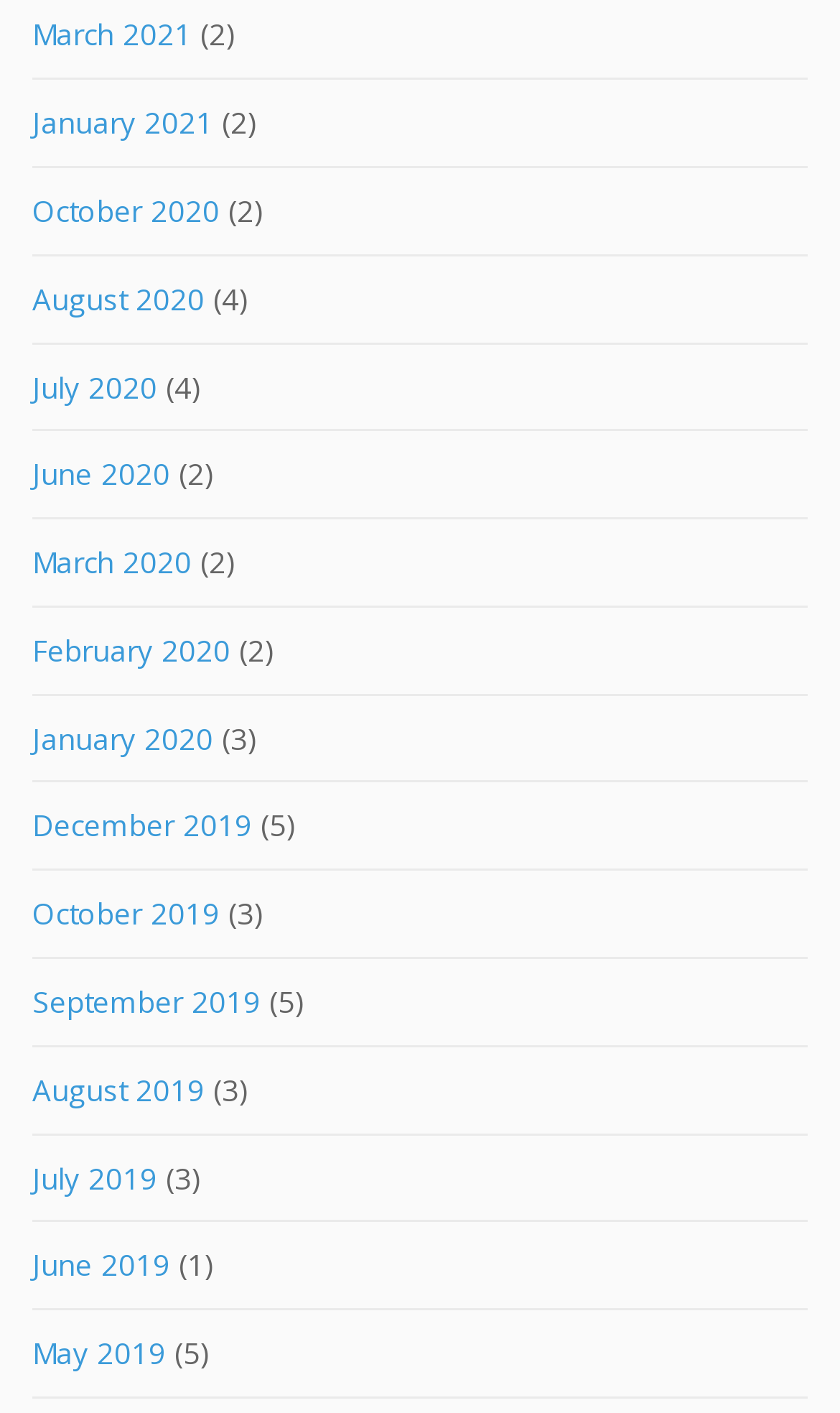Please give a concise answer to this question using a single word or phrase: 
What is the earliest month listed?

January 2019